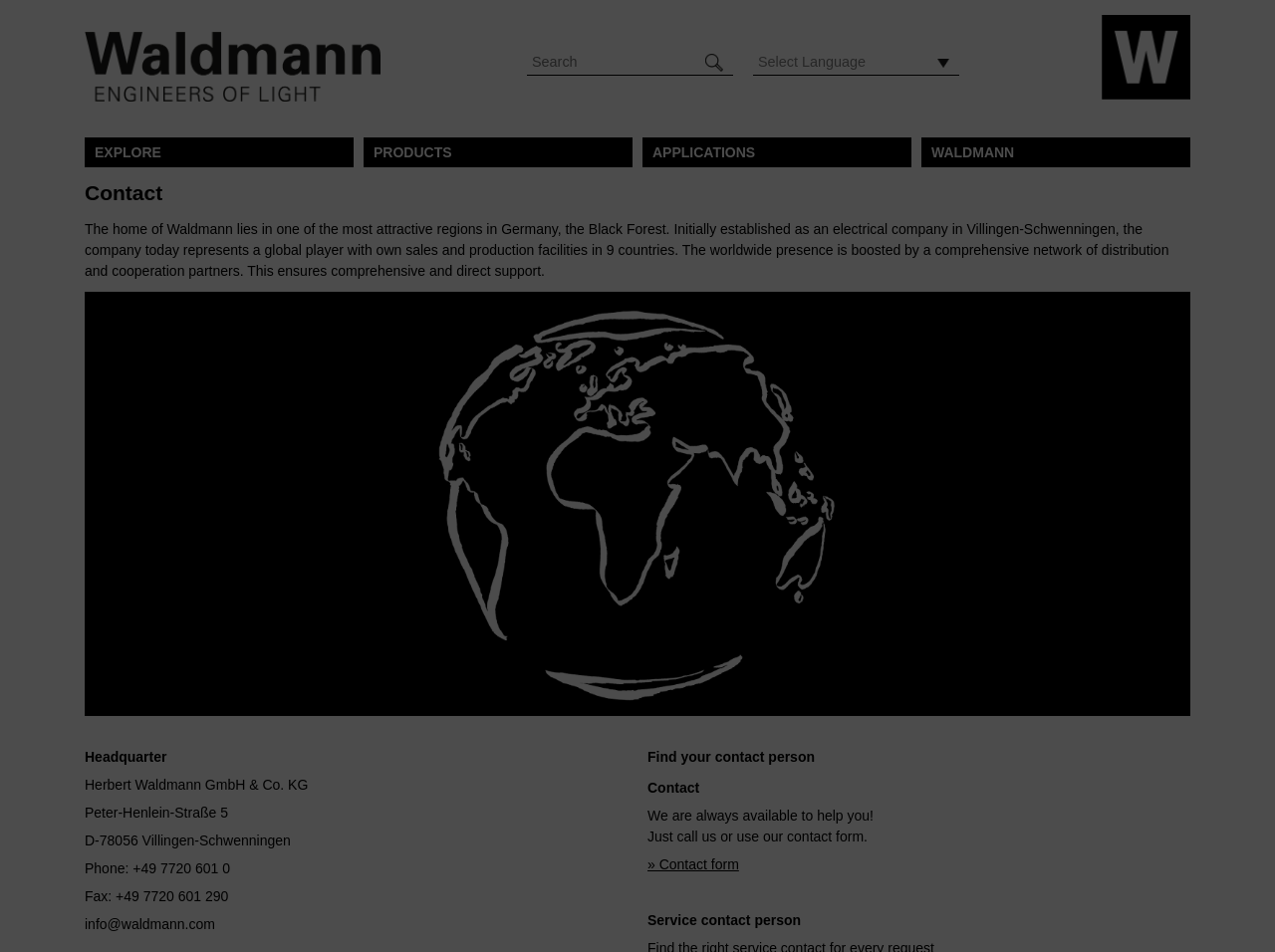What is the company's headquarters location?
Based on the image, answer the question with as much detail as possible.

I found the answer by looking at the 'Headquarter' section, which mentions the address 'Peter-Henlein-Straße 5, D-78056 Villingen-Schwenningen'. Therefore, the headquarters location is Villingen-Schwenningen.